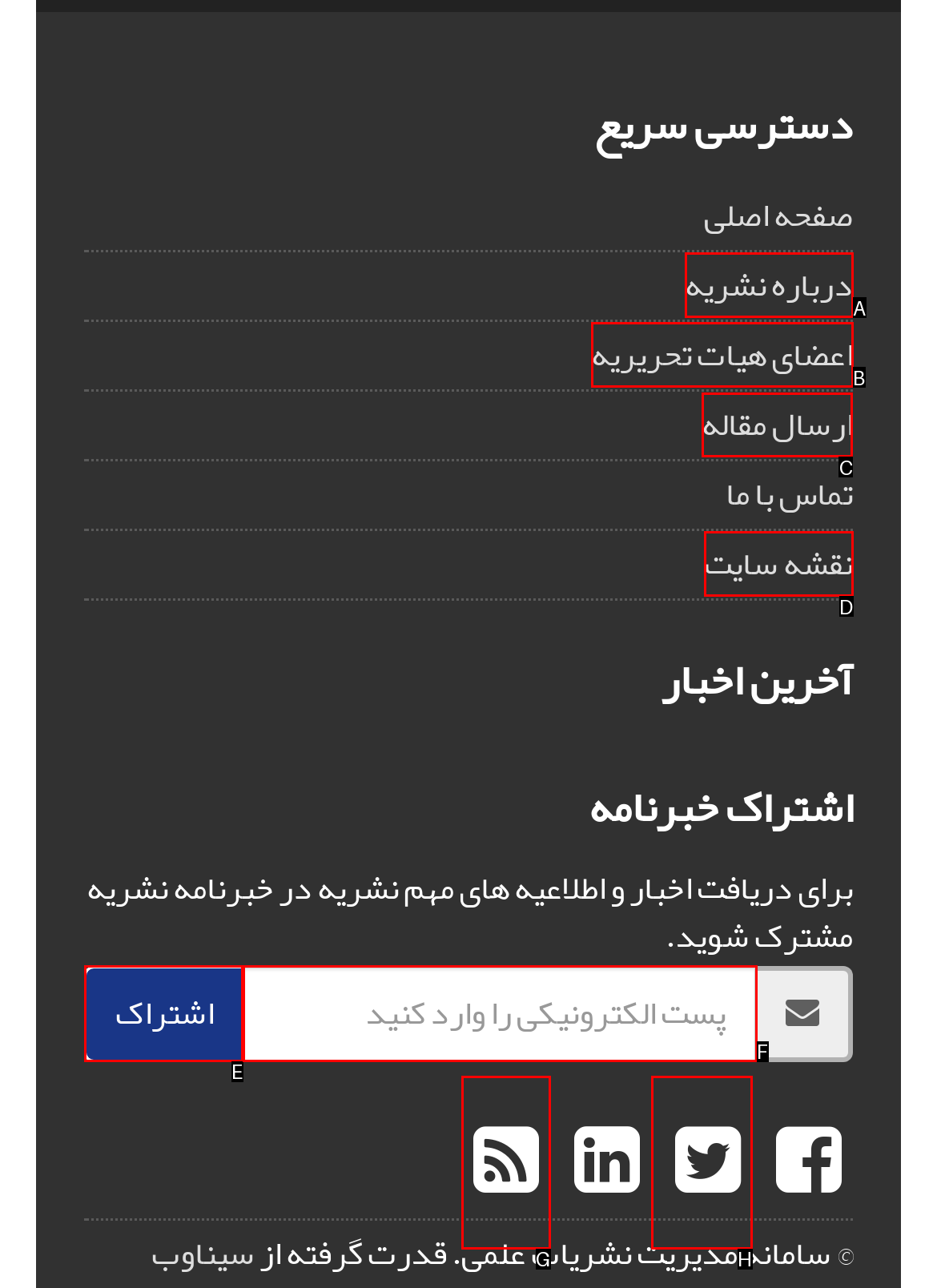Identify the correct UI element to click on to achieve the following task: submit an article Respond with the corresponding letter from the given choices.

C